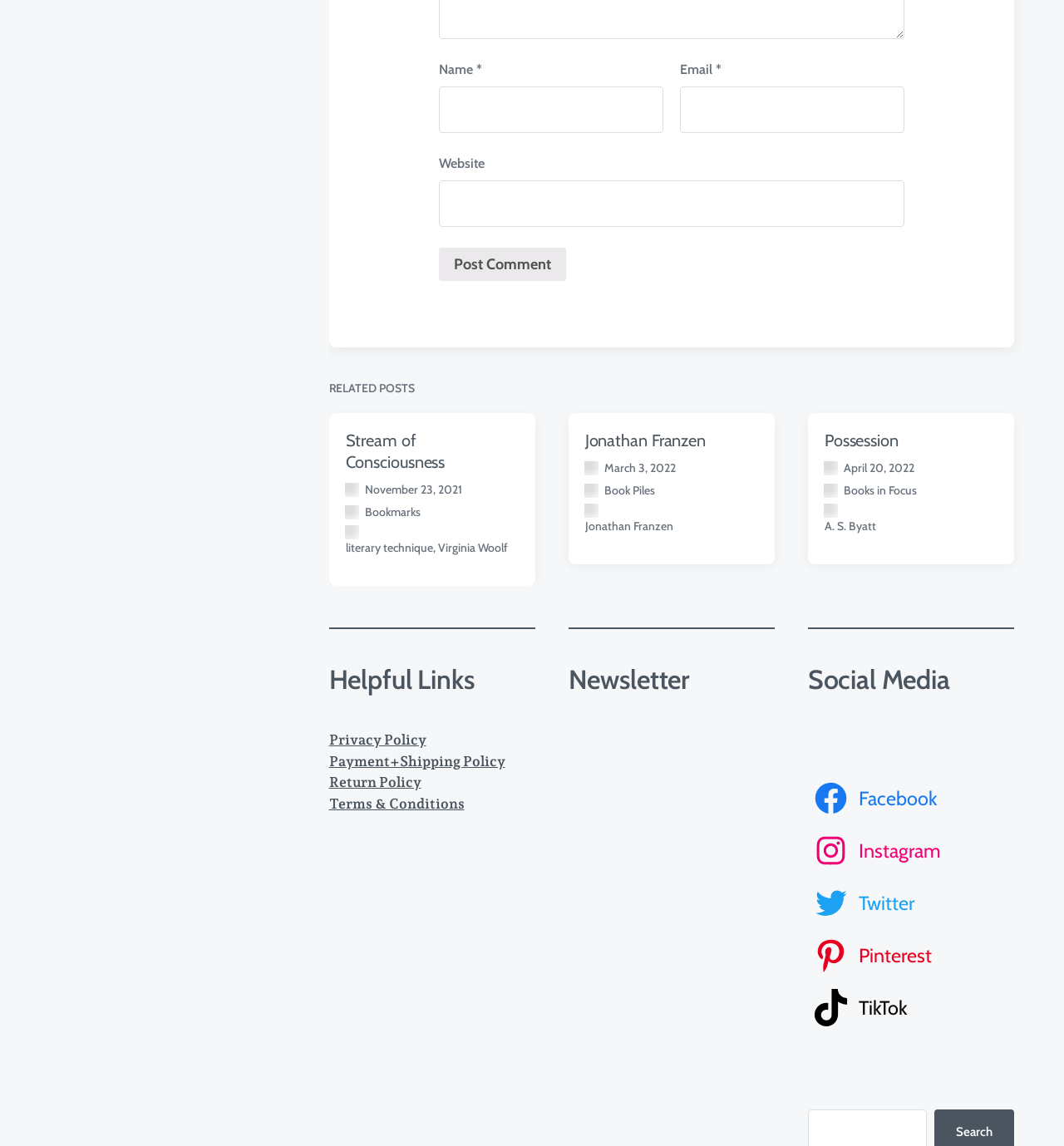Using the provided description: "Post date March 3, 2022", find the bounding box coordinates of the corresponding UI element. The output should be four float numbers between 0 and 1, in the format [left, top, right, bottom].

[0.55, 0.401, 0.635, 0.416]